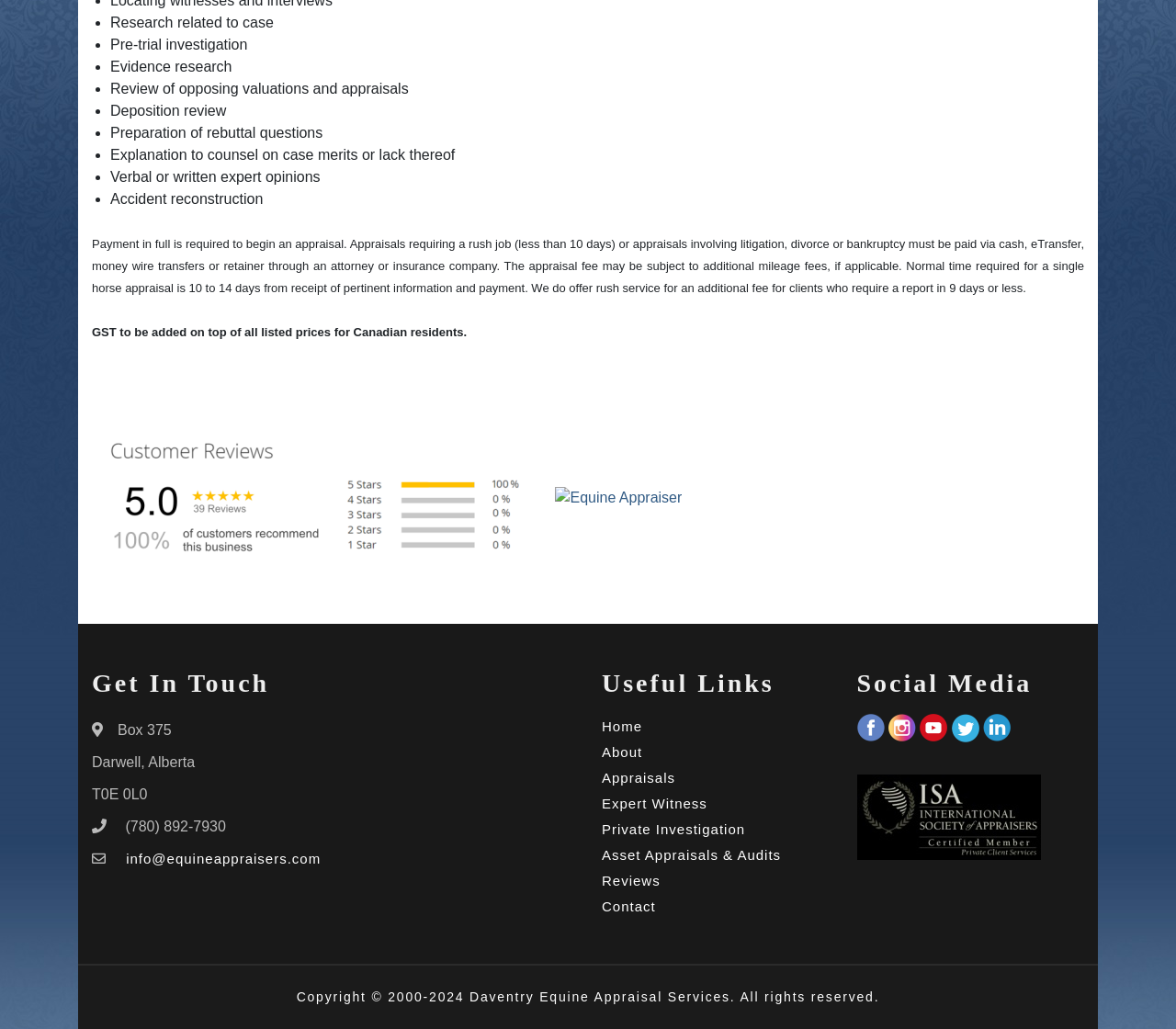What is the purpose of the expert opinions?
From the image, provide a succinct answer in one word or a short phrase.

To explain case merits